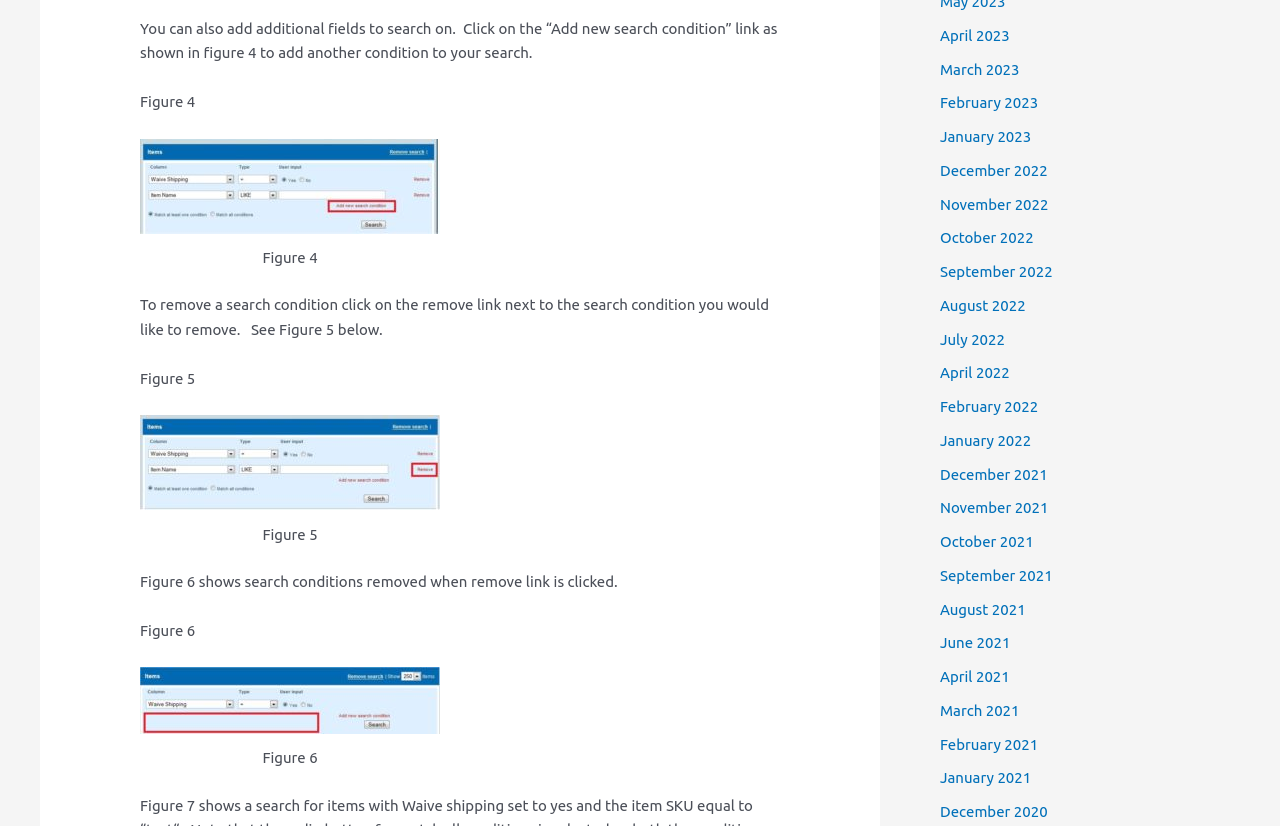Please locate the bounding box coordinates of the element's region that needs to be clicked to follow the instruction: "Read the 'Preparing Your Home in Autumn' article". The bounding box coordinates should be provided as four float numbers between 0 and 1, i.e., [left, top, right, bottom].

None